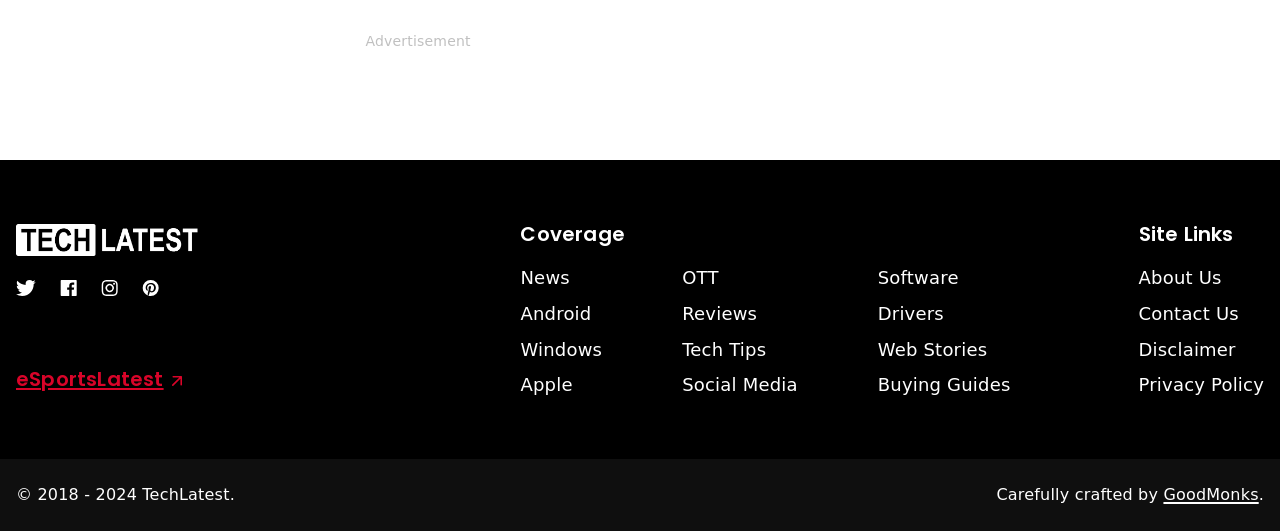Can you identify the bounding box coordinates of the clickable region needed to carry out this instruction: 'Check the Disclaimer'? The coordinates should be four float numbers within the range of 0 to 1, stated as [left, top, right, bottom].

[0.889, 0.639, 0.965, 0.677]